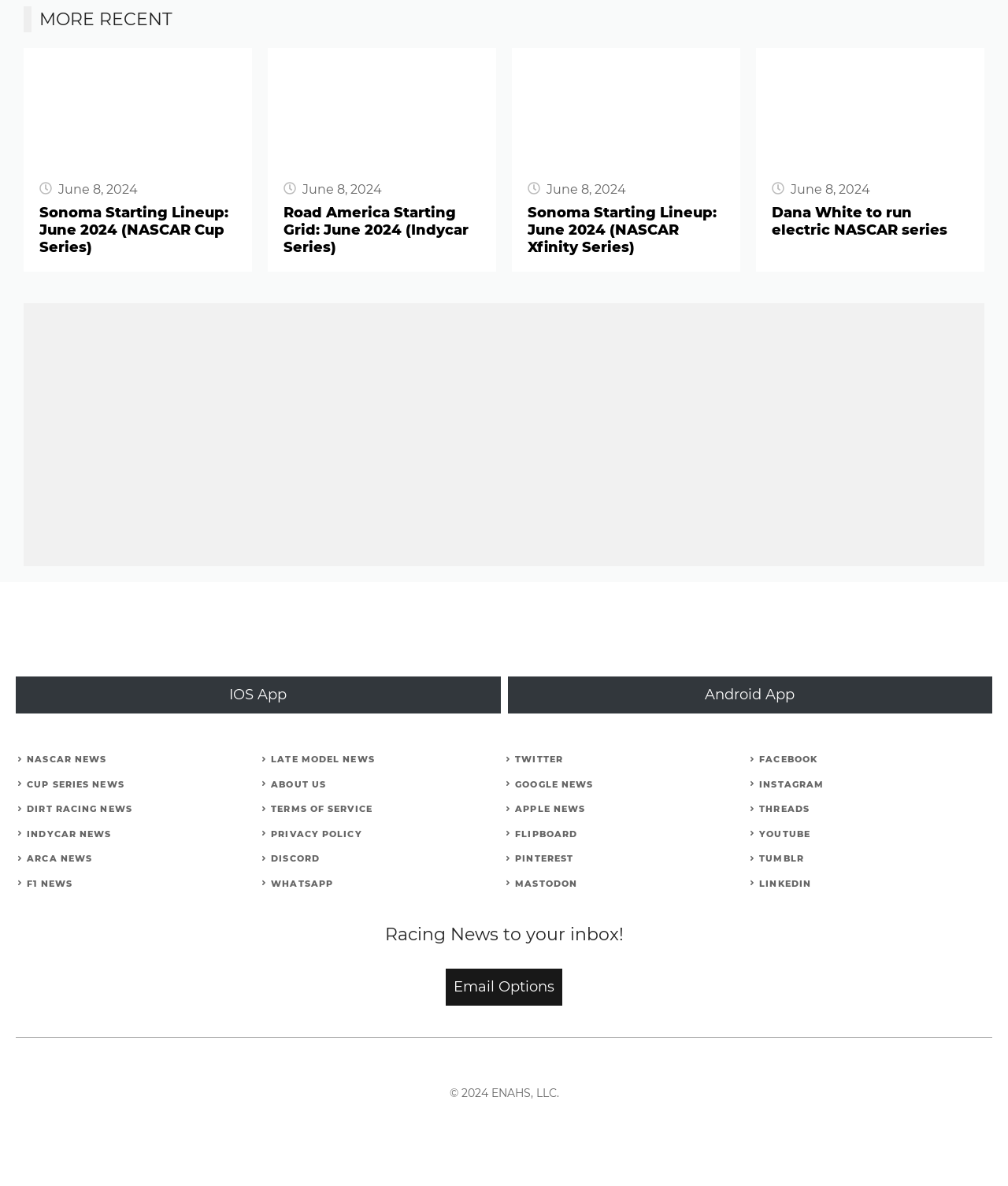Give a concise answer using one word or a phrase to the following question:
What is the date of the Sonoma Starting Lineup?

June 8, 2024